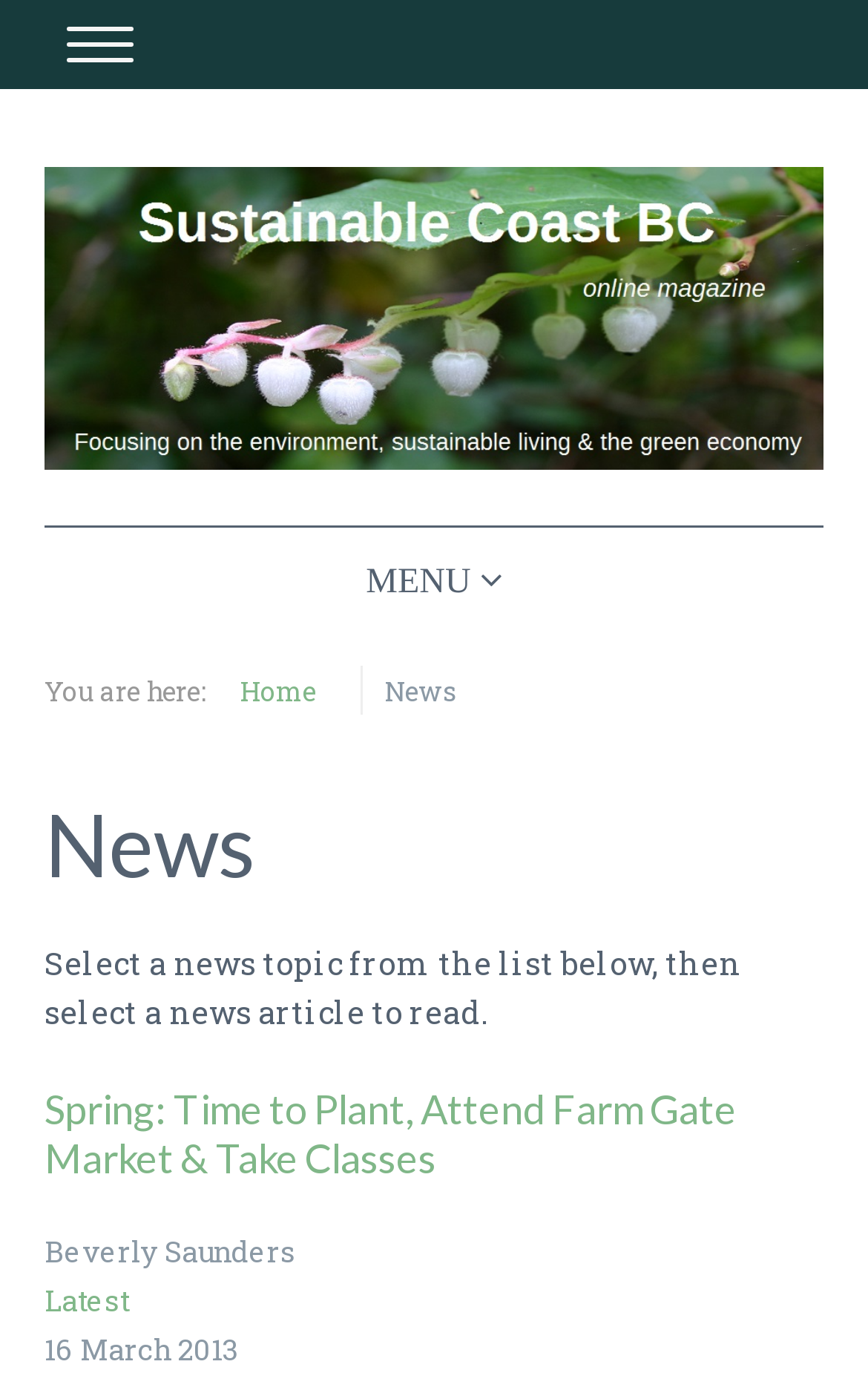Provide the bounding box coordinates for the UI element that is described by this text: "Coast Views". The coordinates should be in the form of four float numbers between 0 and 1: [left, top, right, bottom].

[0.221, 0.787, 0.779, 0.852]